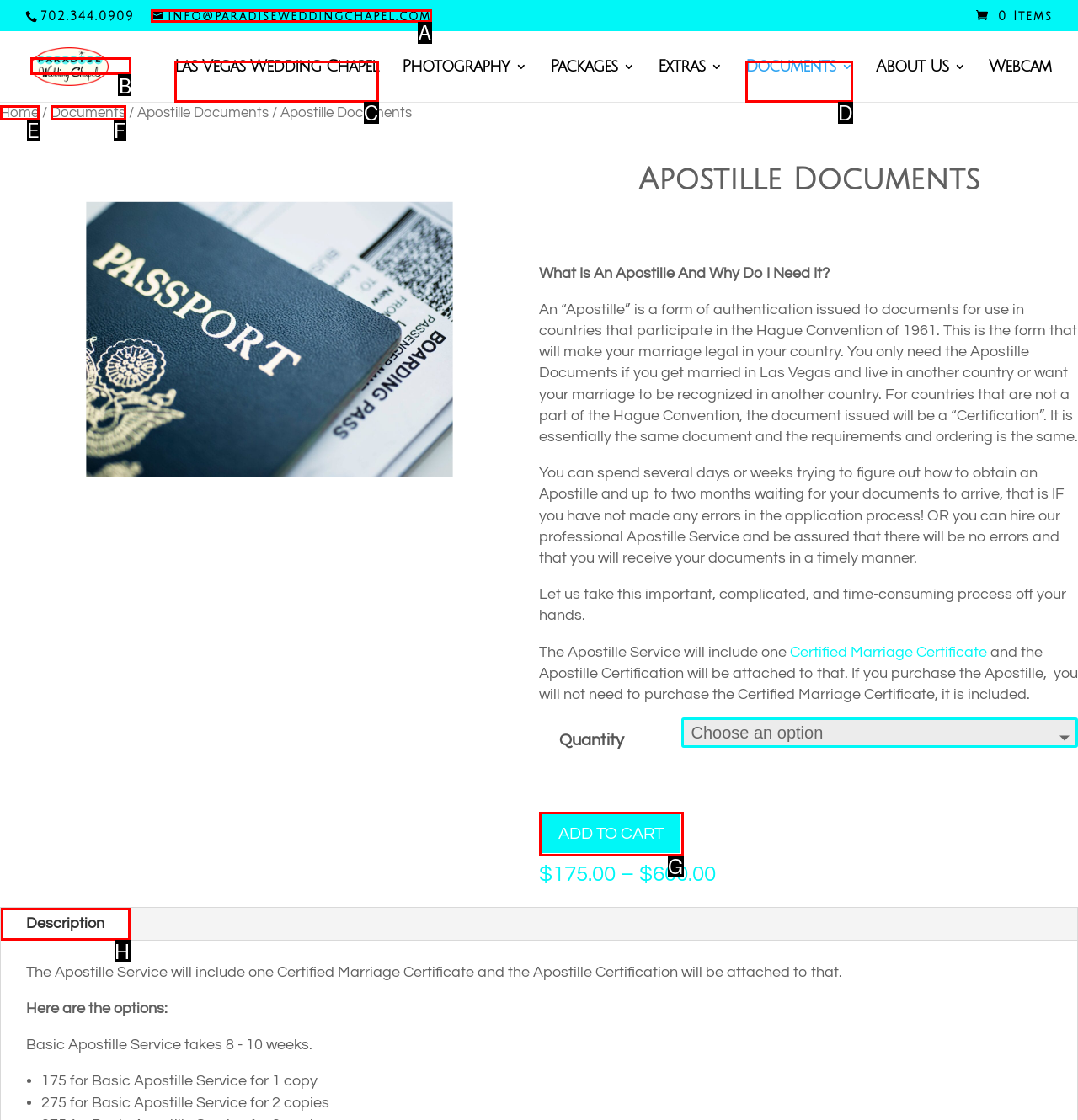Tell me which one HTML element best matches the description: Las Vegas Wedding Chapel
Answer with the option's letter from the given choices directly.

C